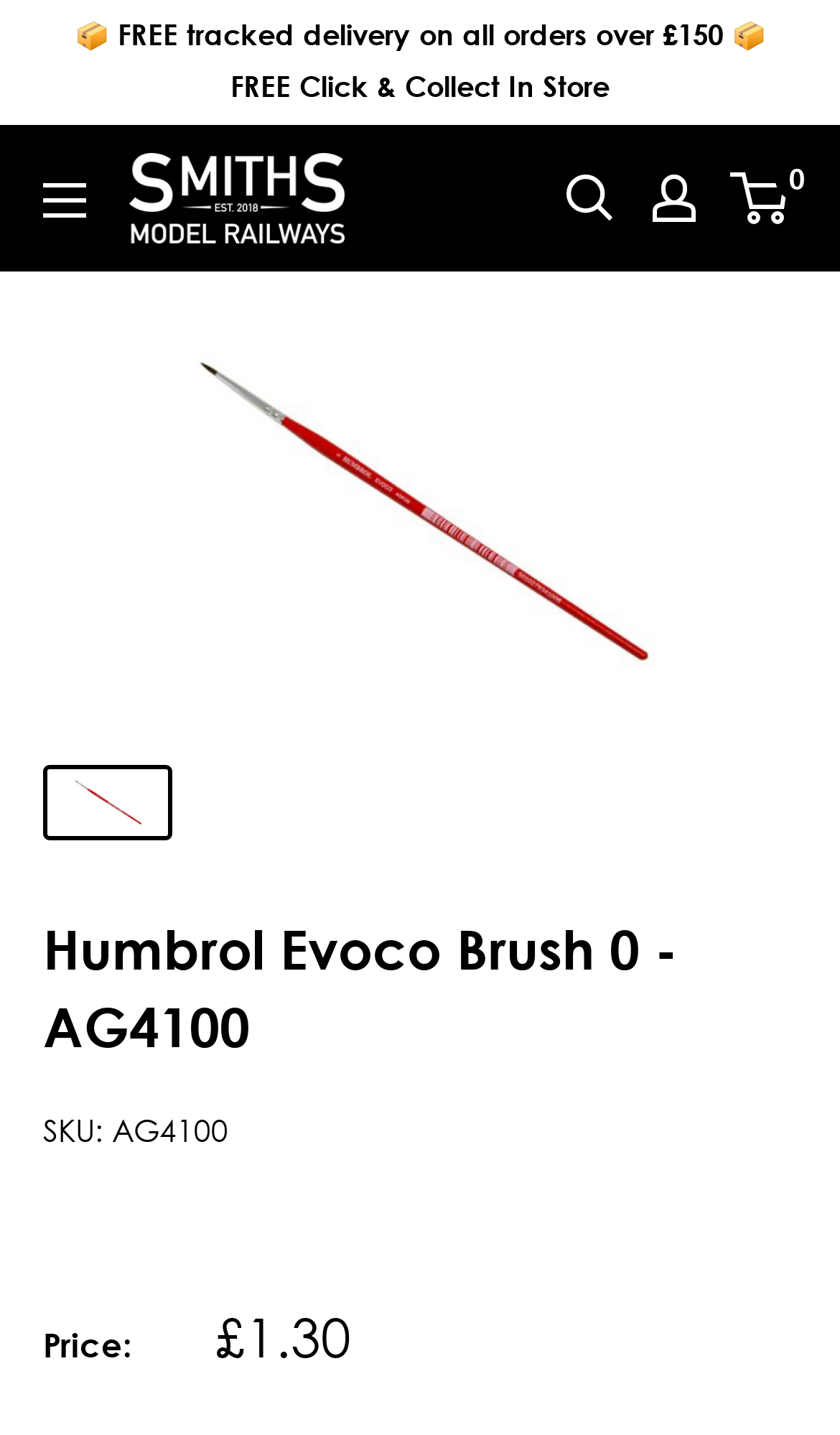Is the menu expanded?
Refer to the image and give a detailed answer to the query.

I checked the button that says 'Open menu' and found that its 'expanded' property is set to 'False', which means the menu is not expanded.